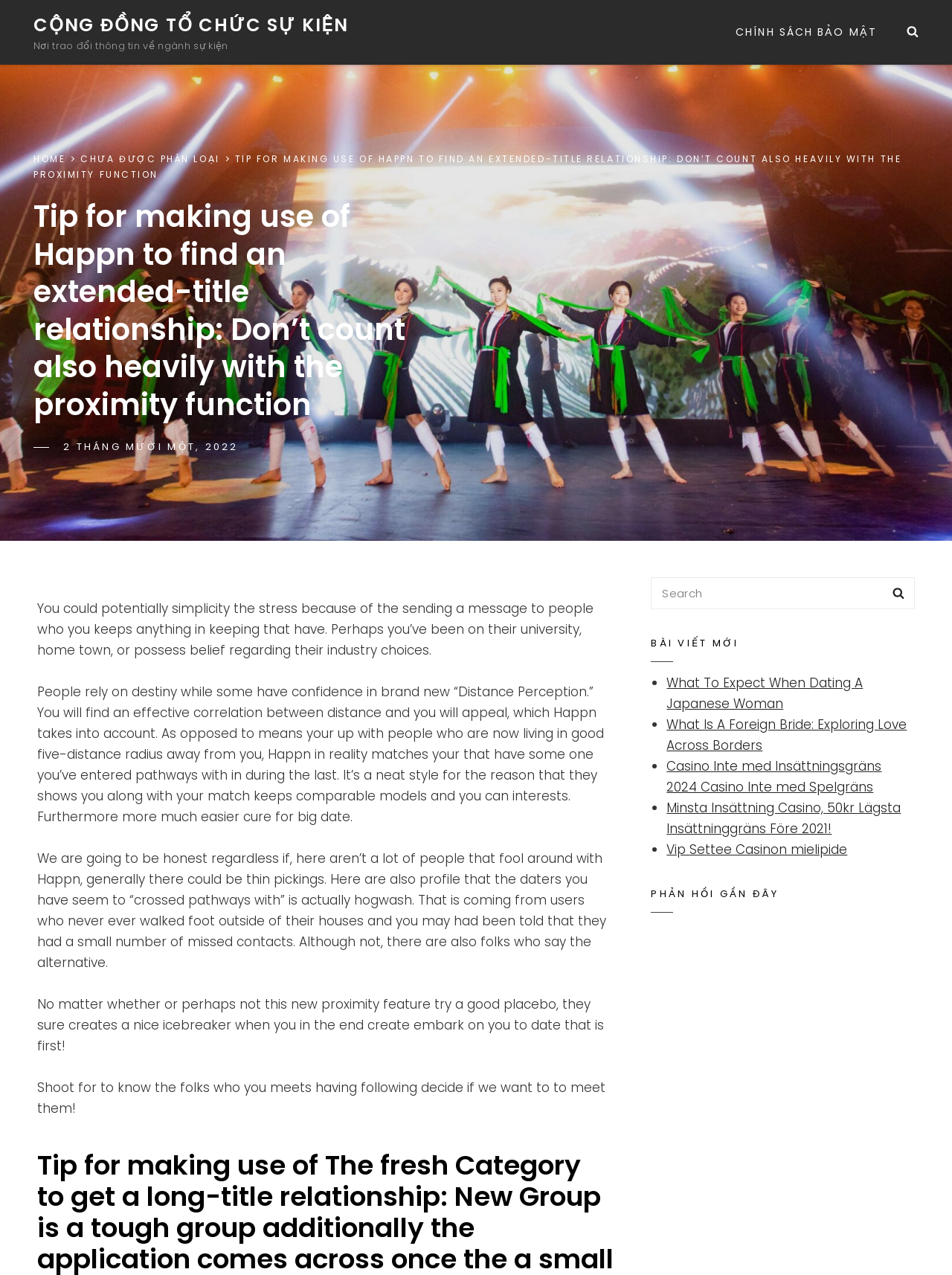Locate the bounding box coordinates of the area you need to click to fulfill this instruction: 'Click the 'Search' button'. The coordinates must be in the form of four float numbers ranging from 0 to 1: [left, top, right, bottom].

[0.945, 0.0, 0.973, 0.05]